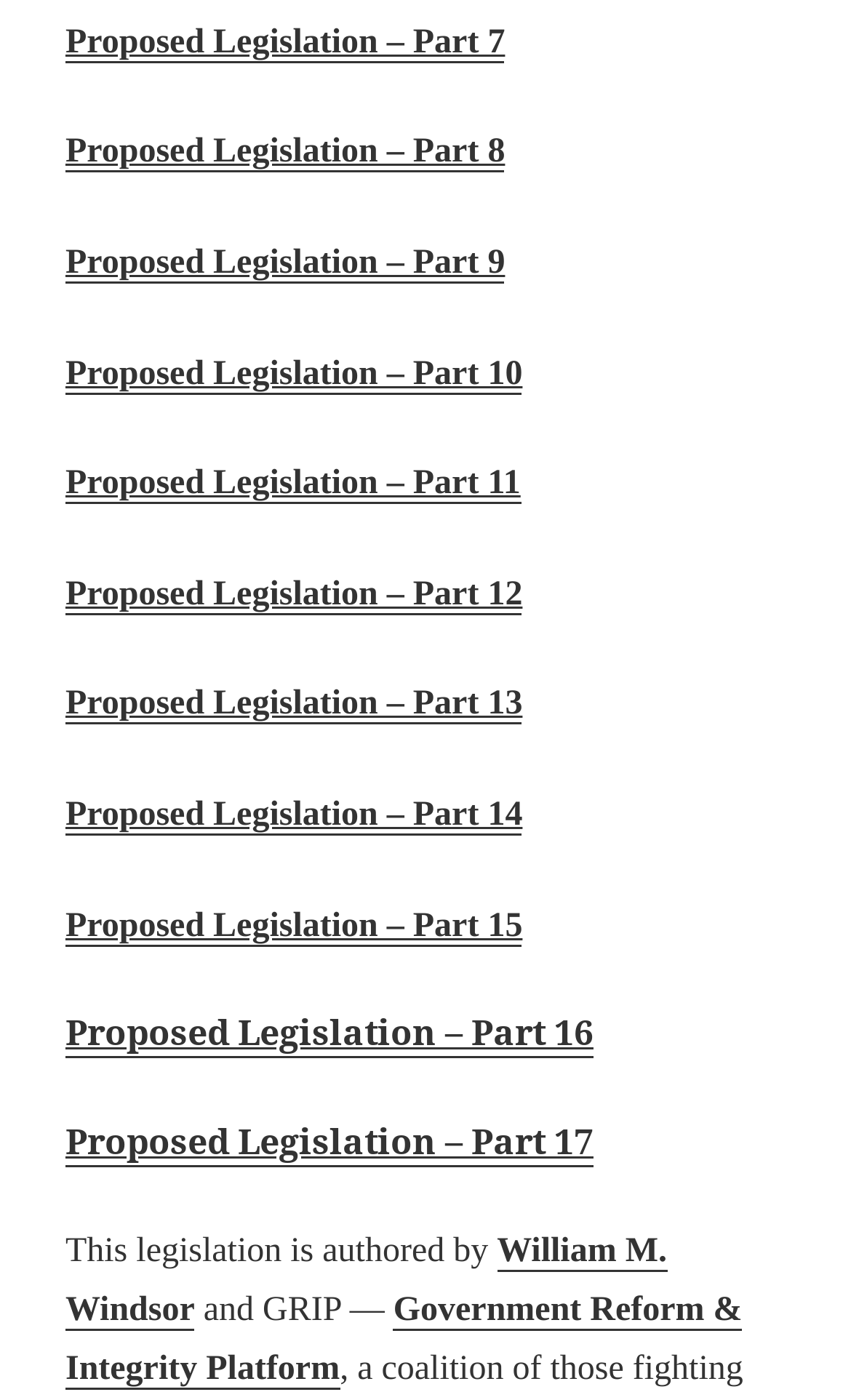Use a single word or phrase to answer the question:
How many parts of the proposed legislation are listed?

16